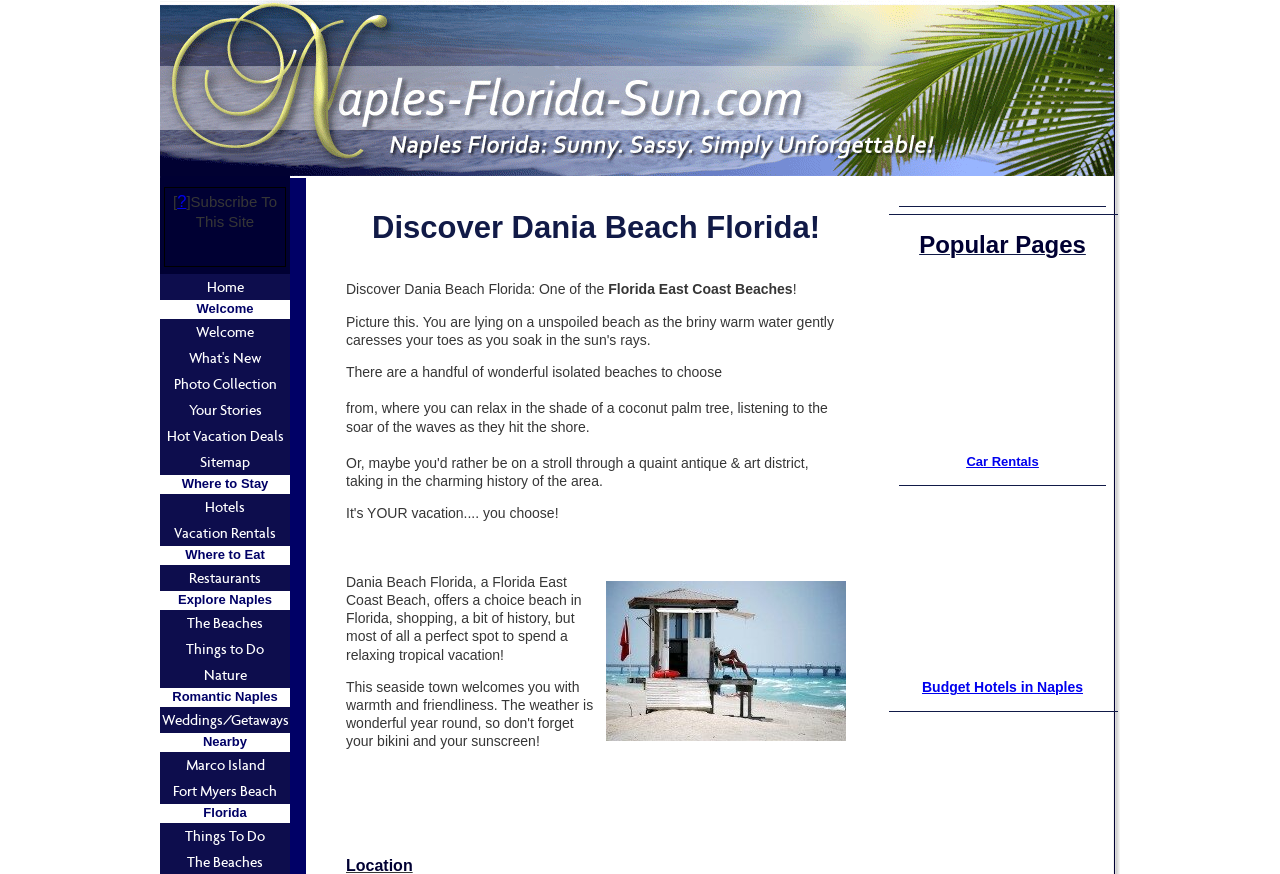What can you do in Dania Beach?
Use the information from the image to give a detailed answer to the question.

The webpage describes Dania Beach as a place where you can 'relax in the shade of a coconut palm tree, listening to the soar of the waves as they hit the shore', and also mentions 'shopping' and 'a bit of history', indicating that these are some of the activities you can do in Dania Beach.